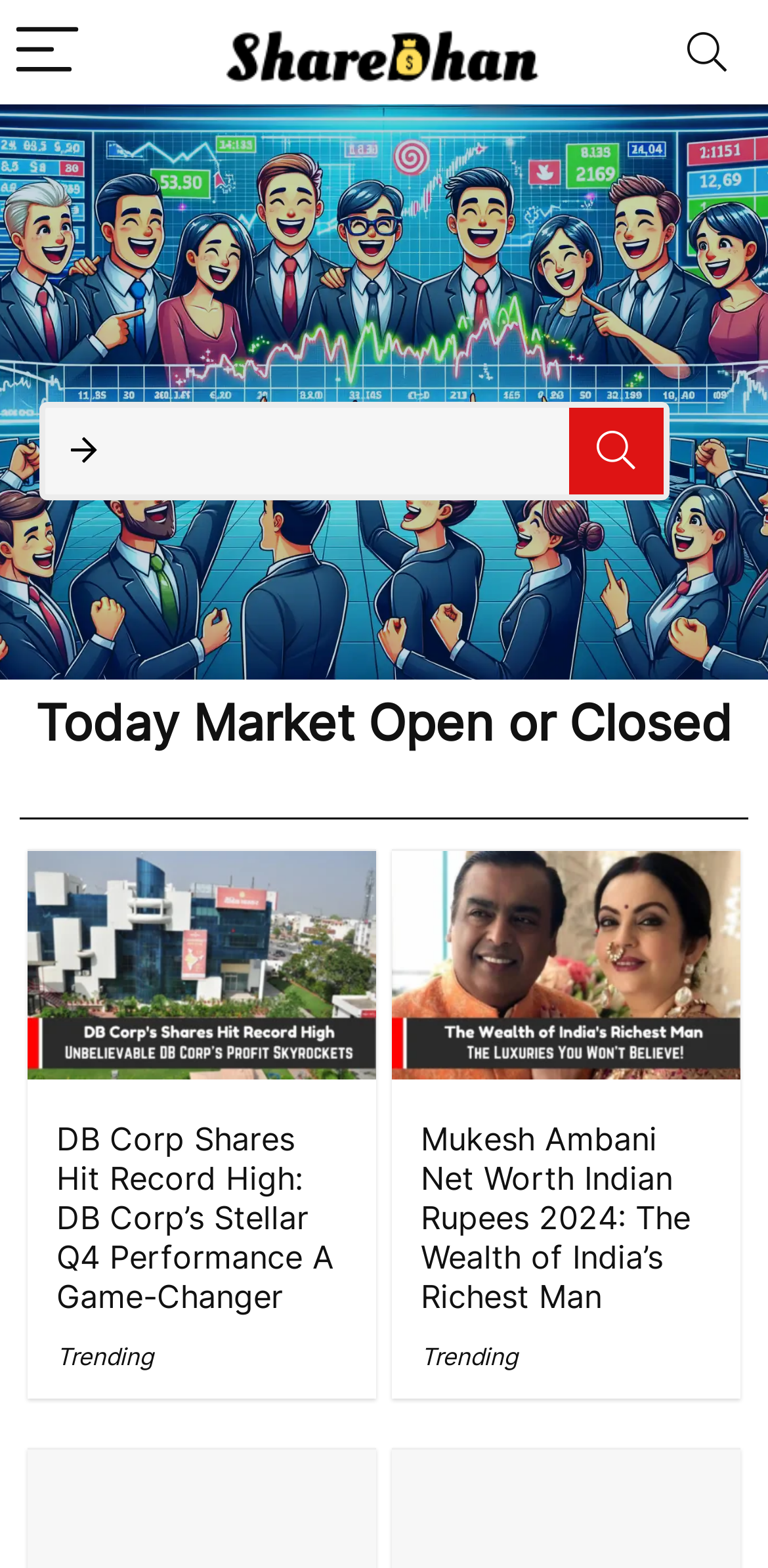Pinpoint the bounding box coordinates of the area that should be clicked to complete the following instruction: "Search for a stock". The coordinates must be given as four float numbers between 0 and 1, i.e., [left, top, right, bottom].

[0.051, 0.256, 0.872, 0.319]